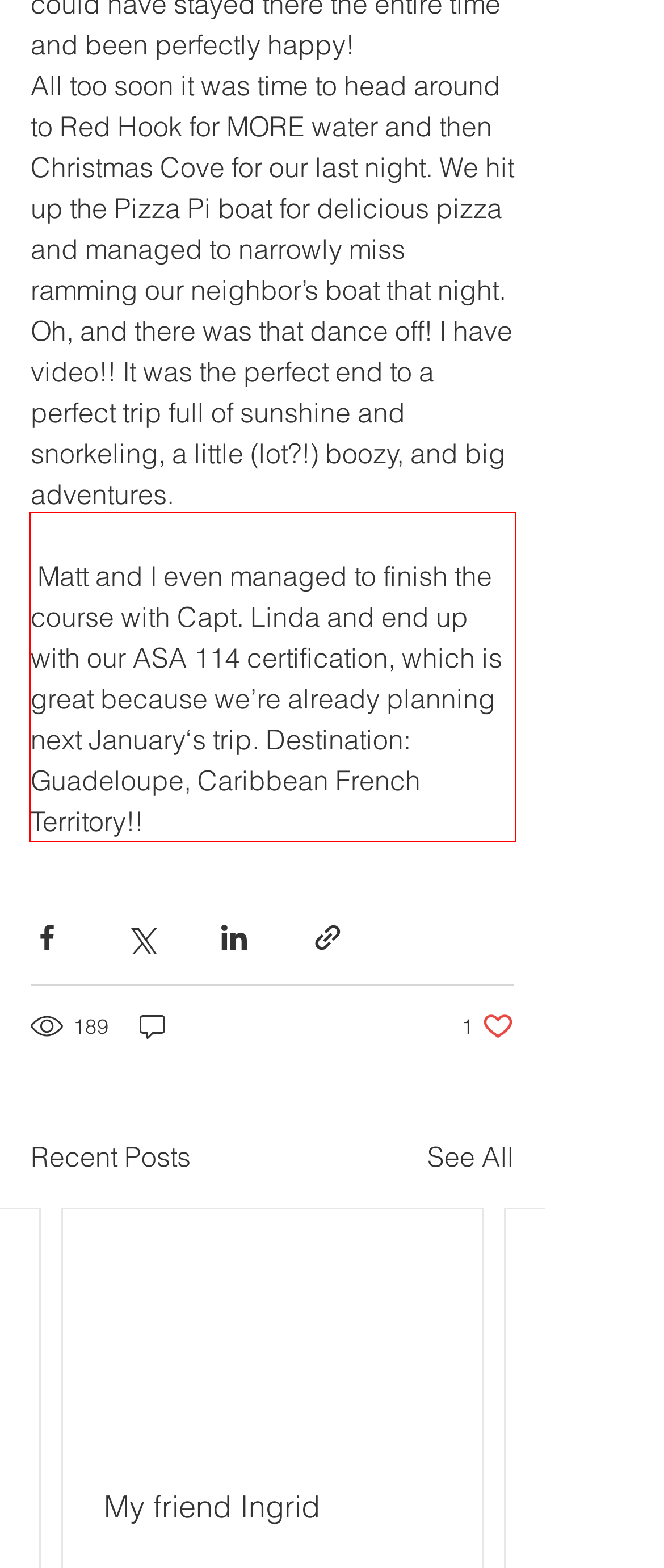Extract and provide the text found inside the red rectangle in the screenshot of the webpage.

Matt and I even managed to finish the course with Capt. Linda and end up with our ASA 114 certification, which is great because we’re already planning next January‘s trip. Destination: Guadeloupe, Caribbean French Territory!!